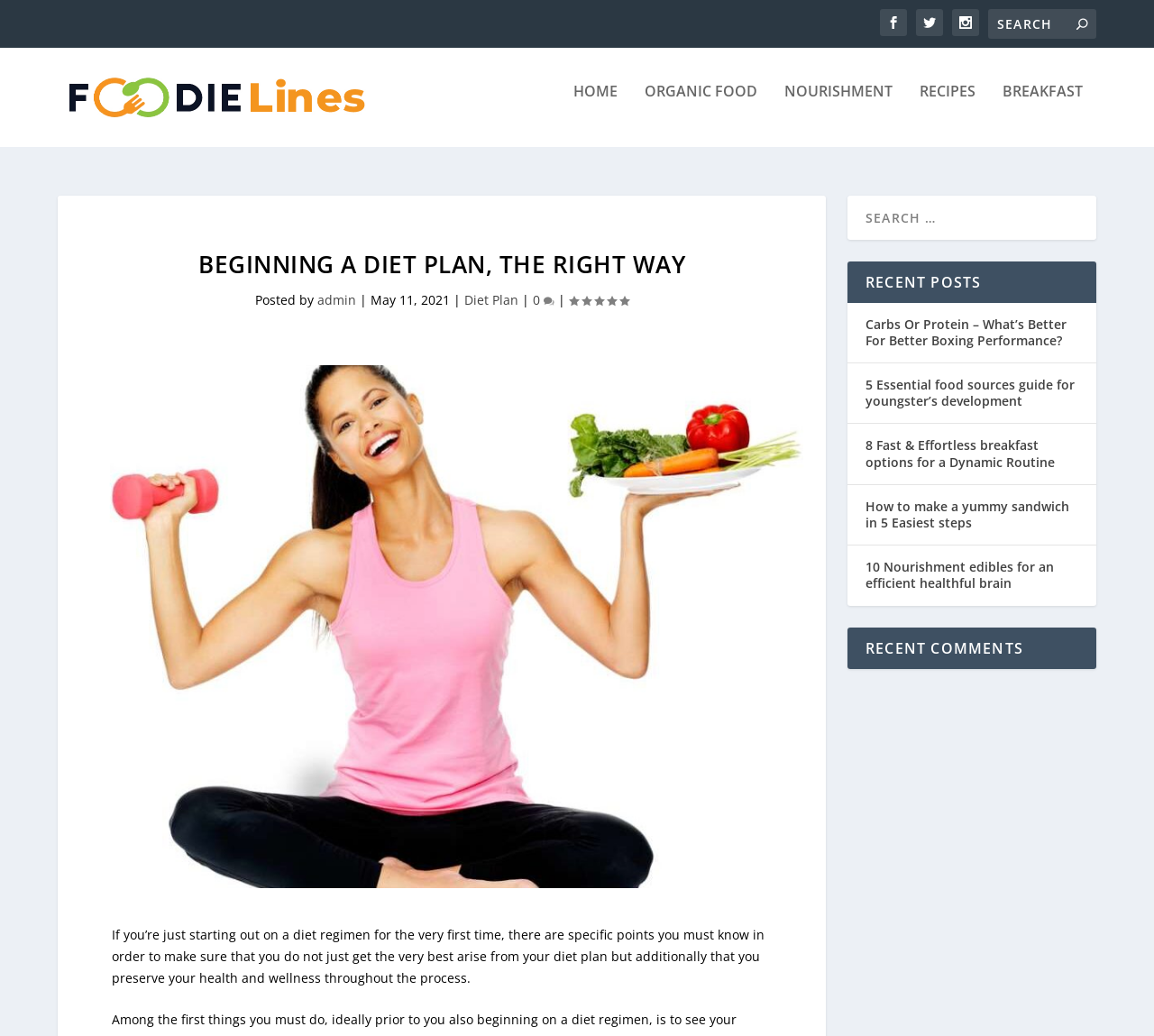Bounding box coordinates are specified in the format (top-left x, top-left y, bottom-right x, bottom-right y). All values are floating point numbers bounded between 0 and 1. Please provide the bounding box coordinate of the region this sentence describes: name="s" placeholder="Search" title="Search for:"

[0.856, 0.009, 0.95, 0.037]